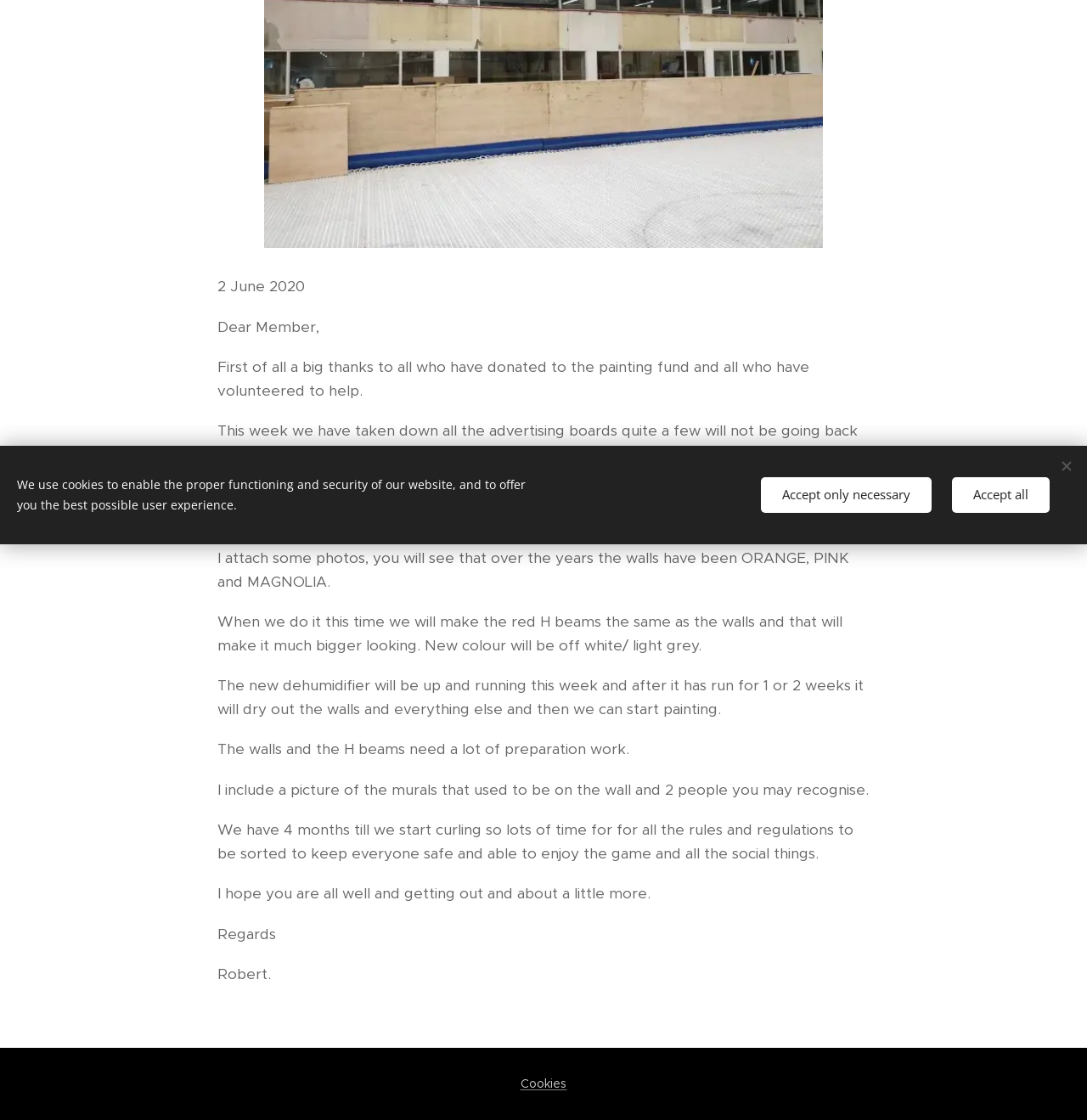Find the bounding box of the UI element described as: "Accept only necessary". The bounding box coordinates should be given as four float values between 0 and 1, i.e., [left, top, right, bottom].

[0.7, 0.426, 0.857, 0.457]